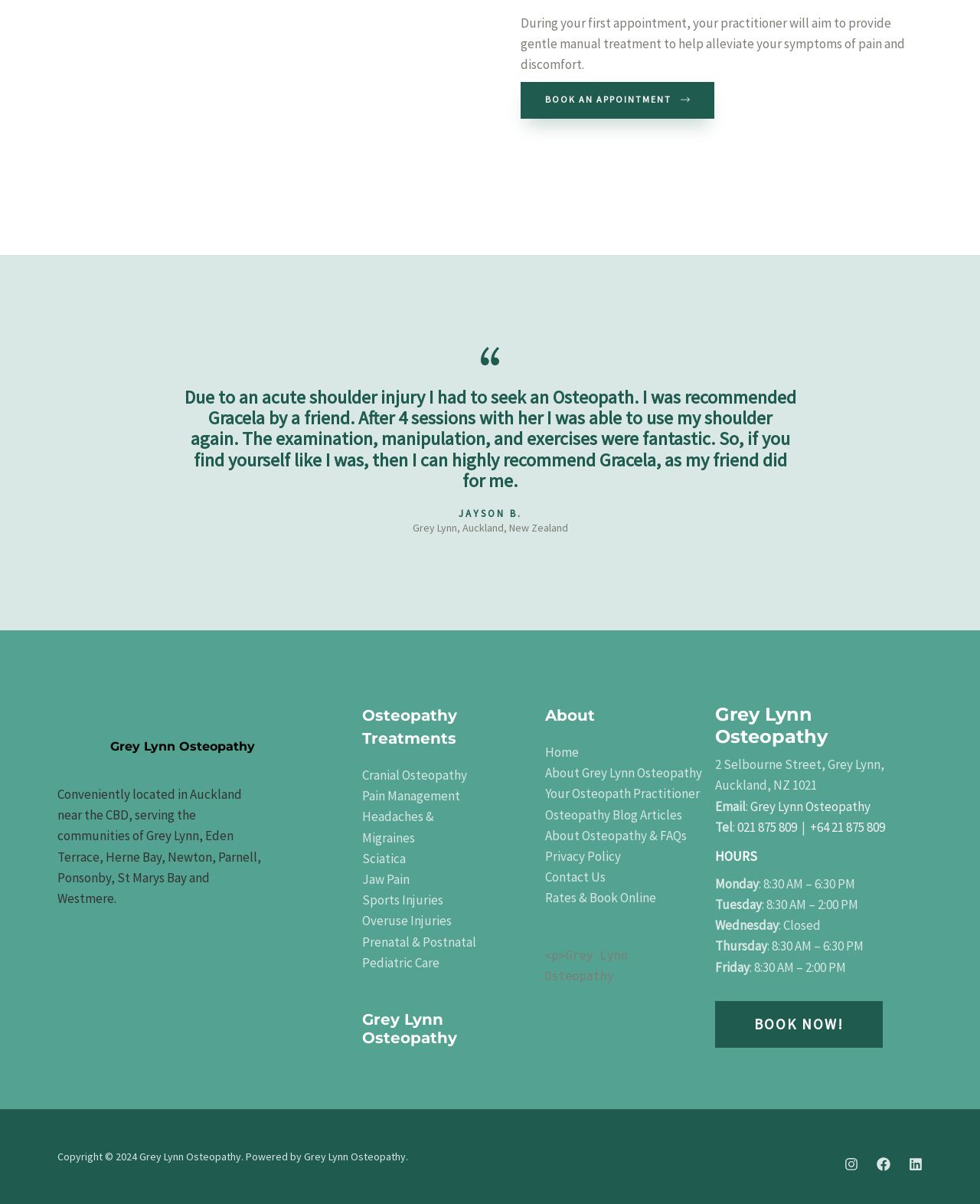Give a concise answer of one word or phrase to the question: 
What is the purpose of the first appointment?

To provide gentle manual treatment to alleviate symptoms of pain and discomfort